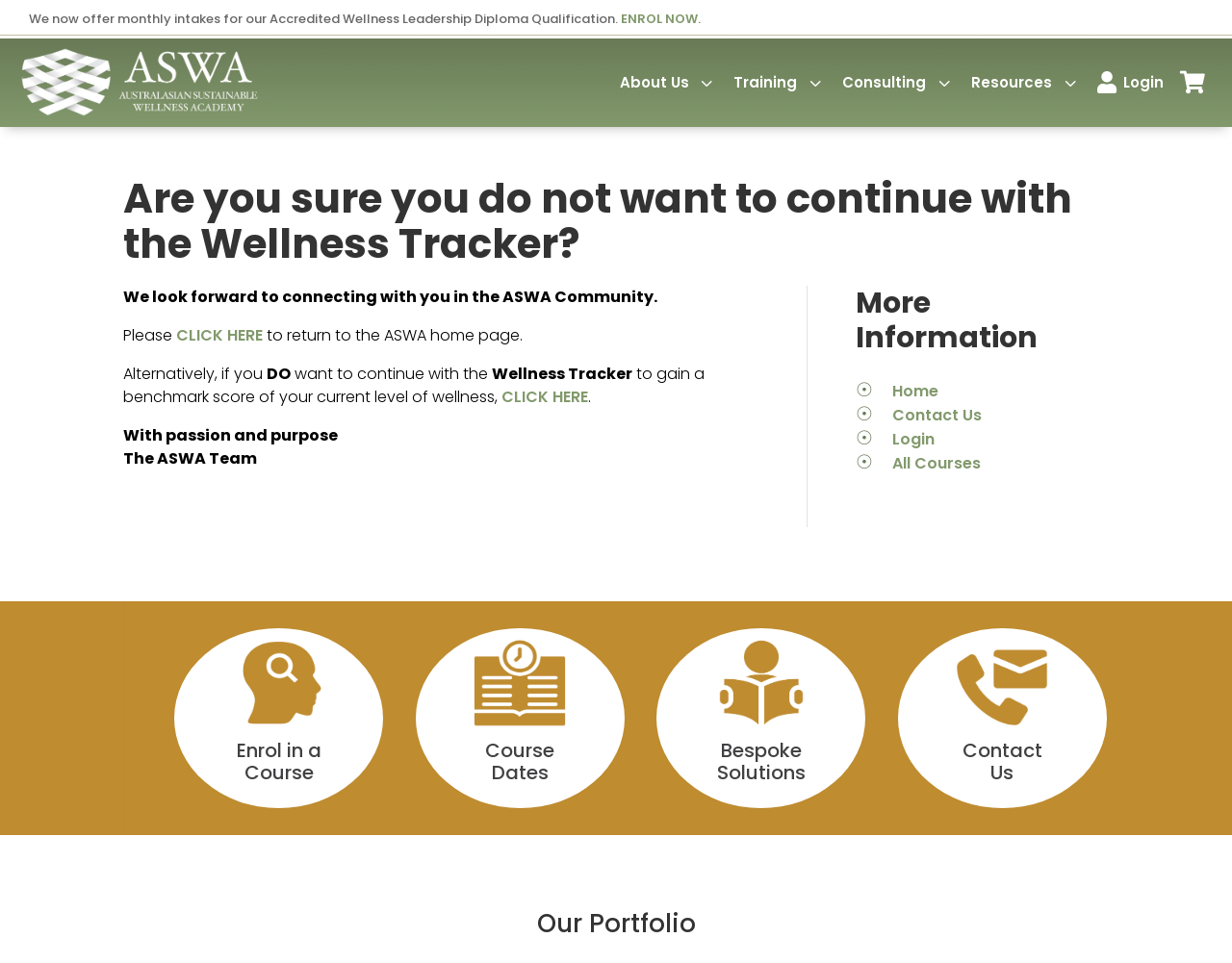Identify the bounding box coordinates for the UI element described as: "3About Us". The coordinates should be provided as four floats between 0 and 1: [left, top, right, bottom].

[0.497, 0.059, 0.589, 0.112]